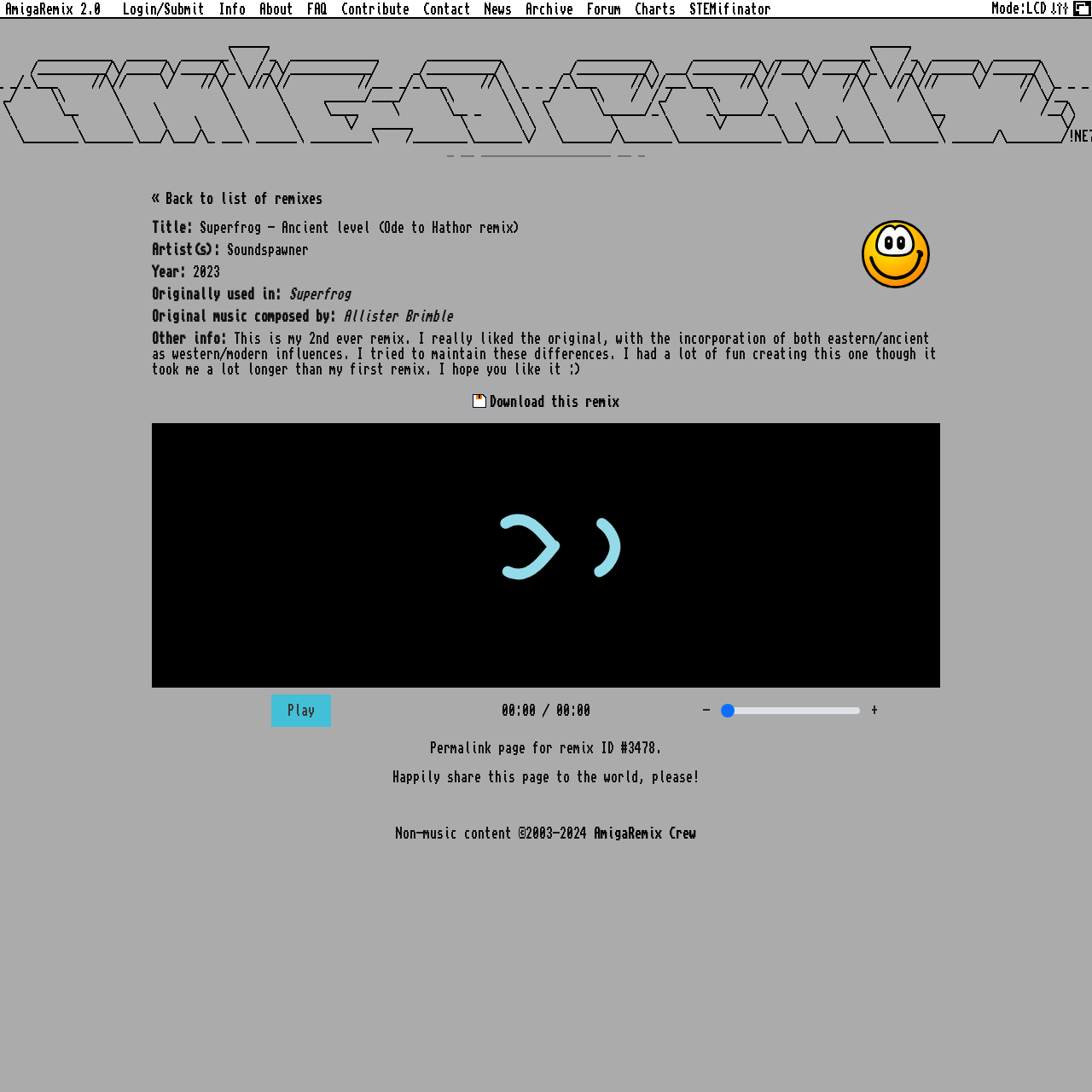Using the format (top-left x, top-left y, bottom-right x, bottom-right y), provide the bounding box coordinates for the described UI element. All values should be floating point numbers between 0 and 1: input value="0" parent_node: - value="0"

[0.66, 0.641, 0.788, 0.66]